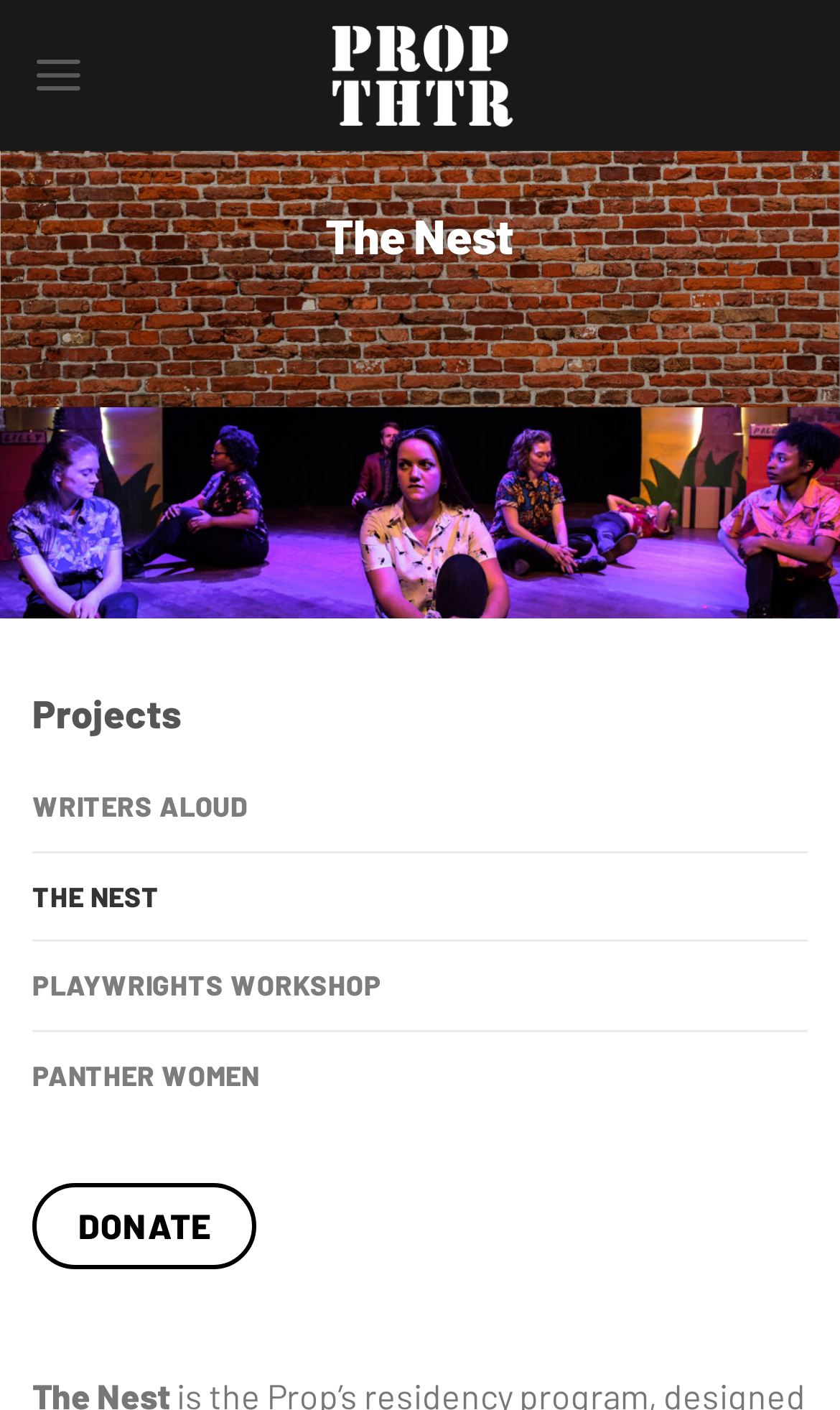Can you identify the bounding box coordinates of the clickable region needed to carry out this instruction: 'visit THE NEST page'? The coordinates should be four float numbers within the range of 0 to 1, stated as [left, top, right, bottom].

[0.038, 0.605, 0.962, 0.667]